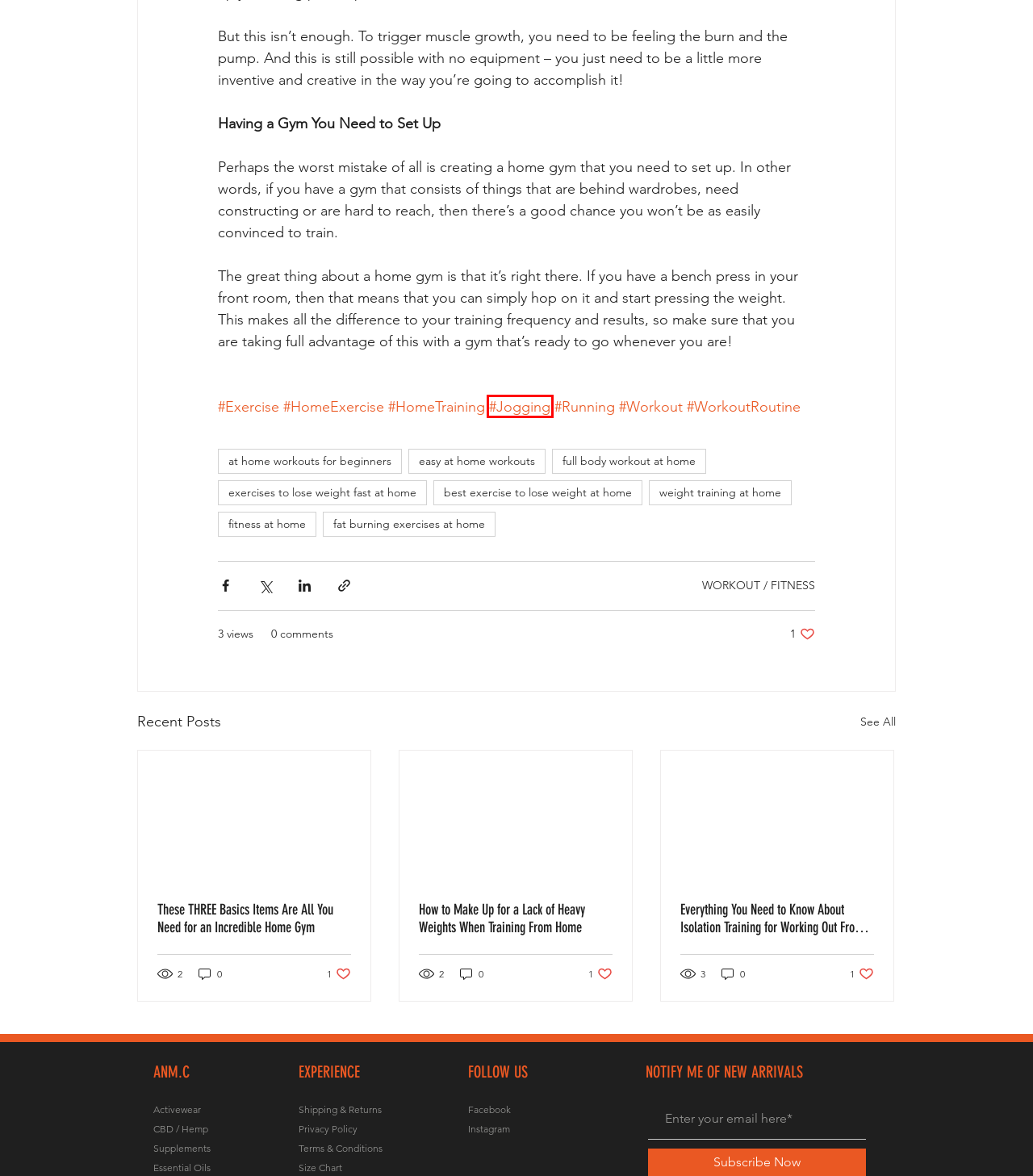Review the screenshot of a webpage that includes a red bounding box. Choose the webpage description that best matches the new webpage displayed after clicking the element within the bounding box. Here are the candidates:
A. Shipping & Returns | A New Me.Club
B. fat burning exercises at home | A New Me.Club
C. Terms | A New Me.Club
D. #Running
E. These THREE Basics Items Are All You Need for an Incredible Home Gym
F. #Jogging
G. Best Essential Oils For Every Need | A New Me.Club
H. best exercise to lose weight at home | A New Me.Club

F